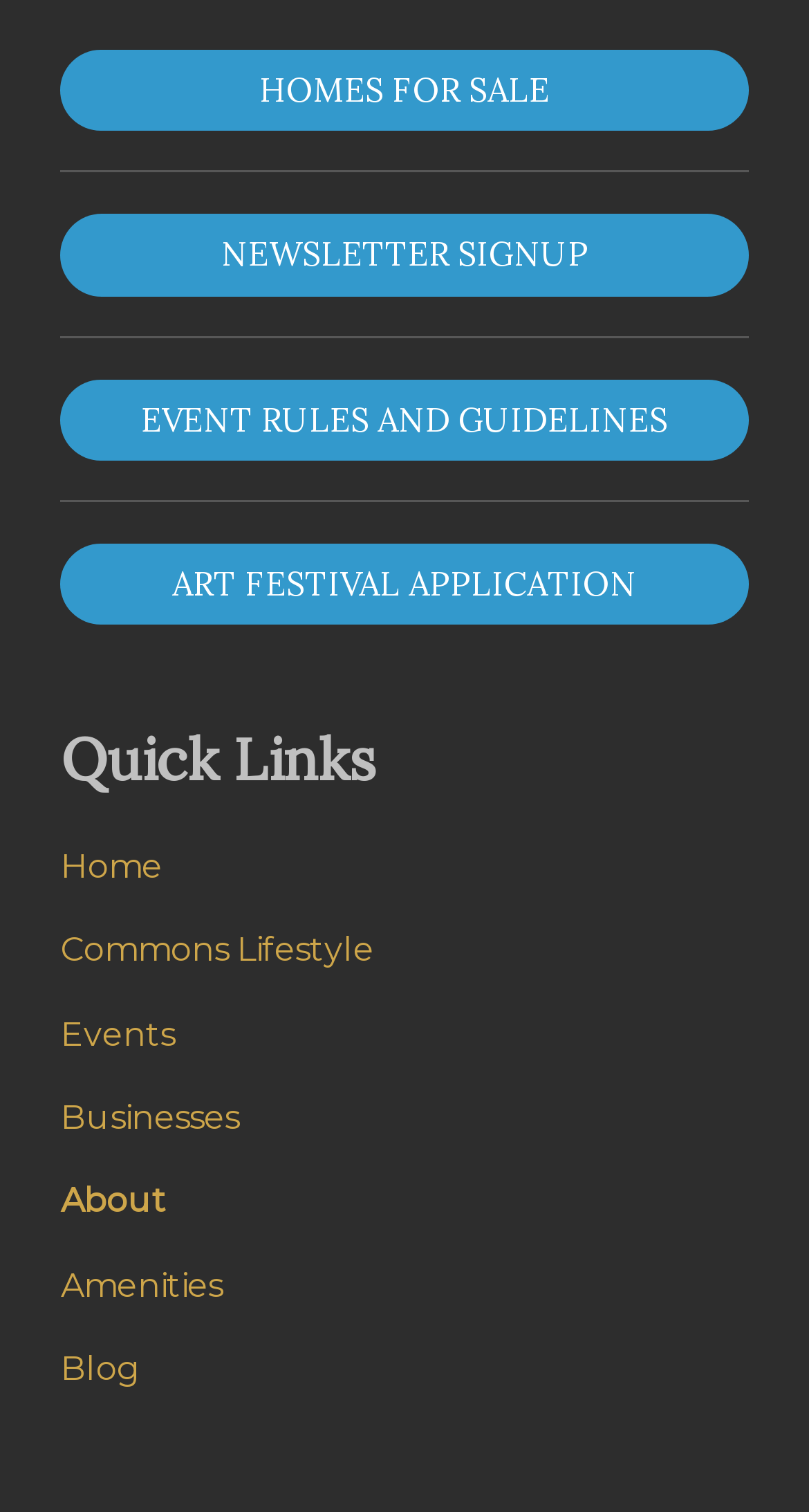Please provide a brief answer to the following inquiry using a single word or phrase:
What is the second link in the webpage?

NEWSLETTER SIGNUP